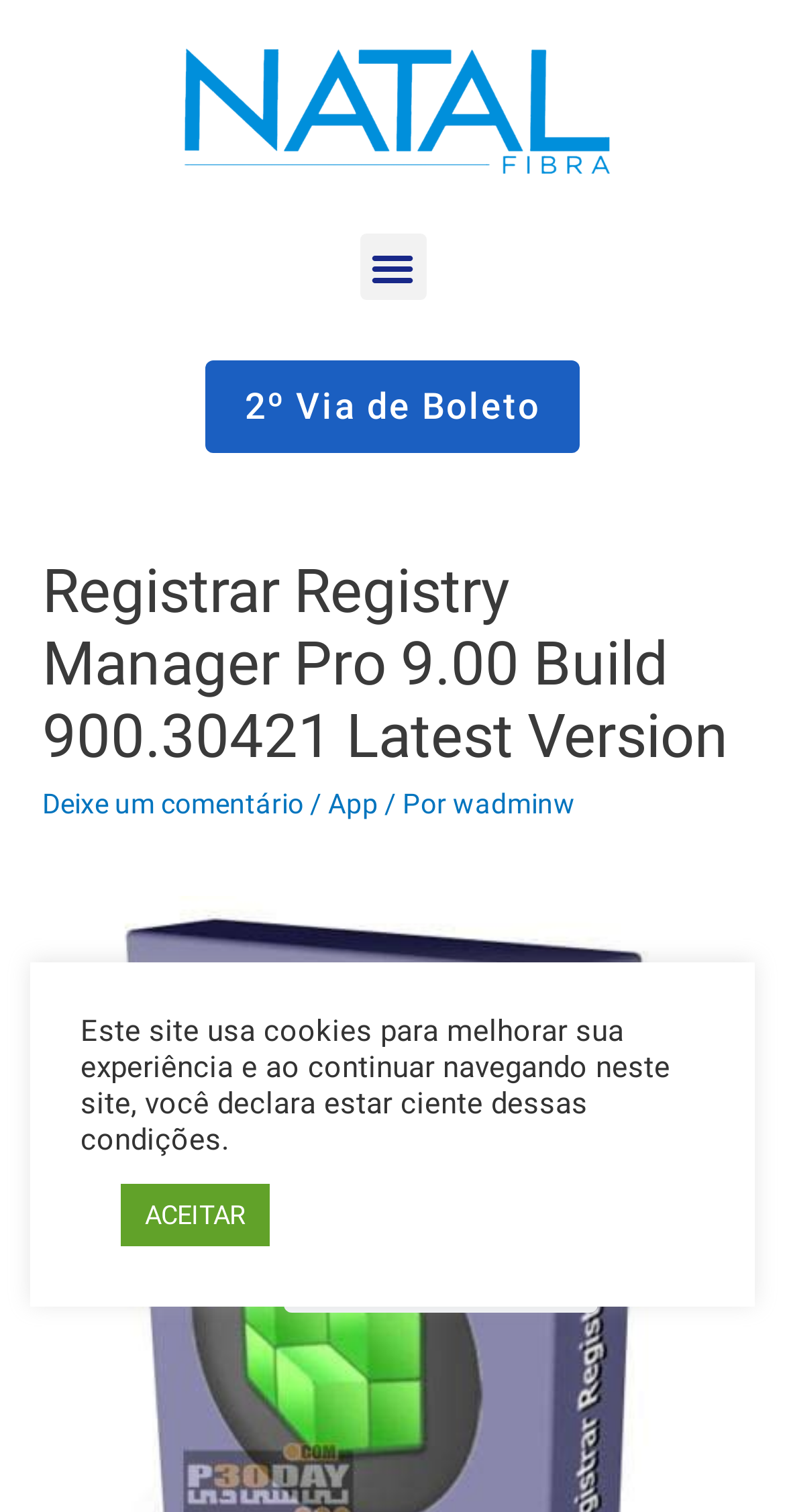Provide the text content of the webpage's main heading.

Registrar Registry Manager Pro 9.00 Build 900.30421 Latest Version